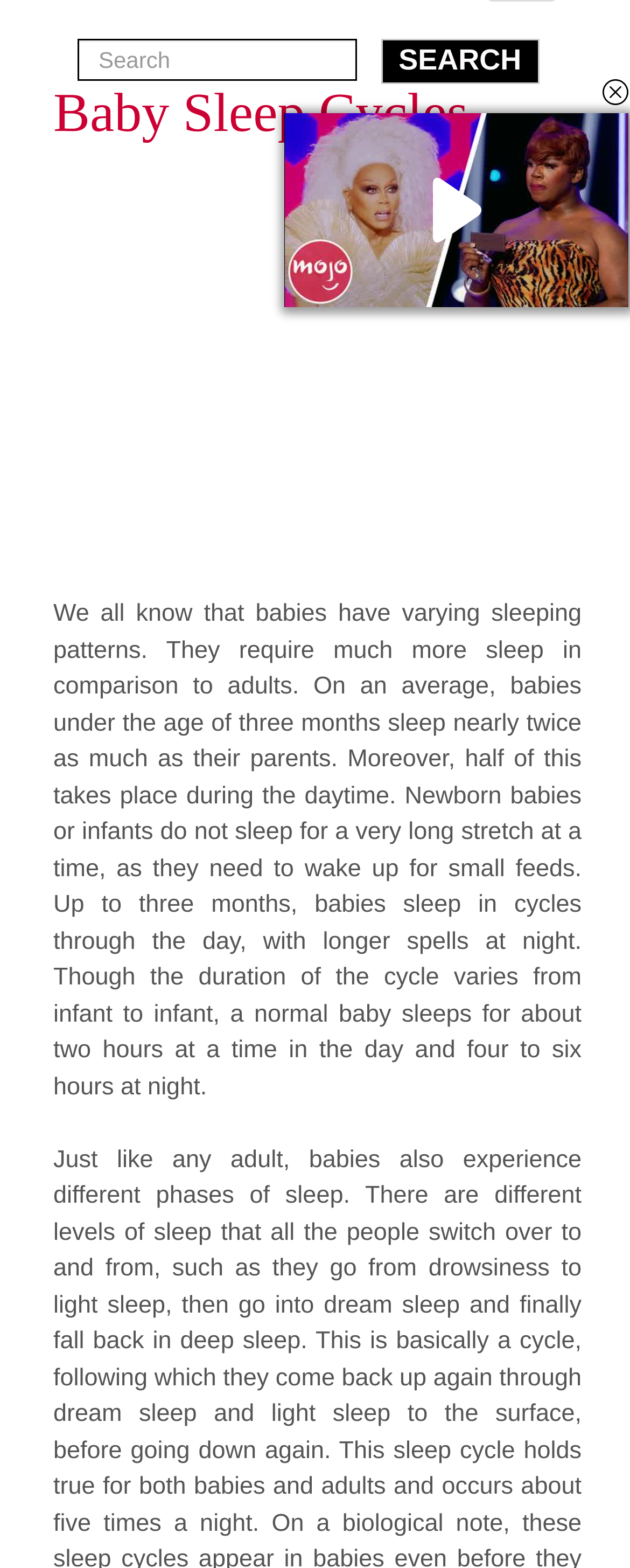What is the duration of a baby's sleep cycle during the day?
Look at the screenshot and provide an in-depth answer.

The webpage states that a normal baby sleeps for about two hours at a time in the day, which is part of their sleep cycle.